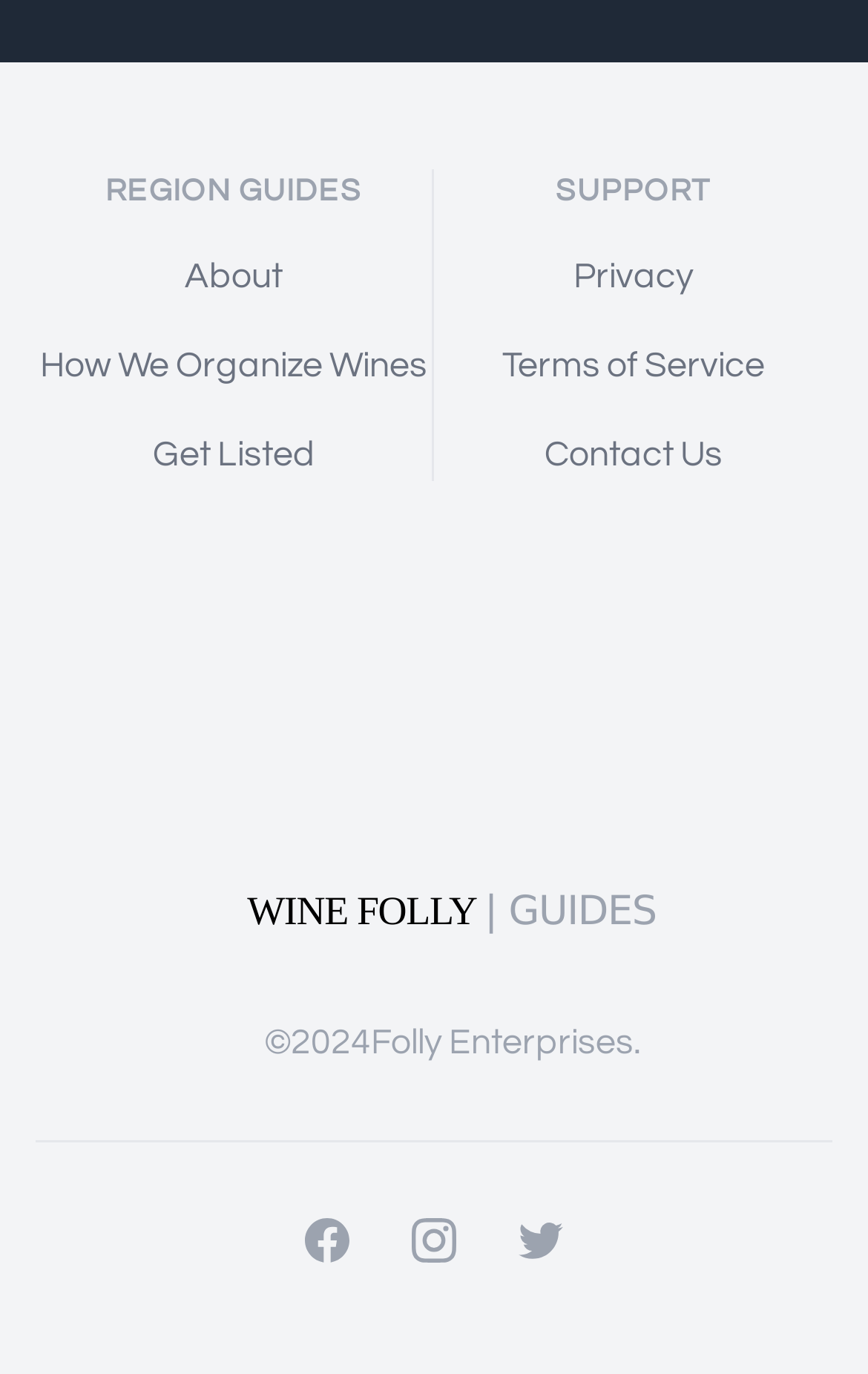Specify the bounding box coordinates of the element's region that should be clicked to achieve the following instruction: "Go to the About page". The bounding box coordinates consist of four float numbers between 0 and 1, in the format [left, top, right, bottom].

[0.213, 0.188, 0.326, 0.214]